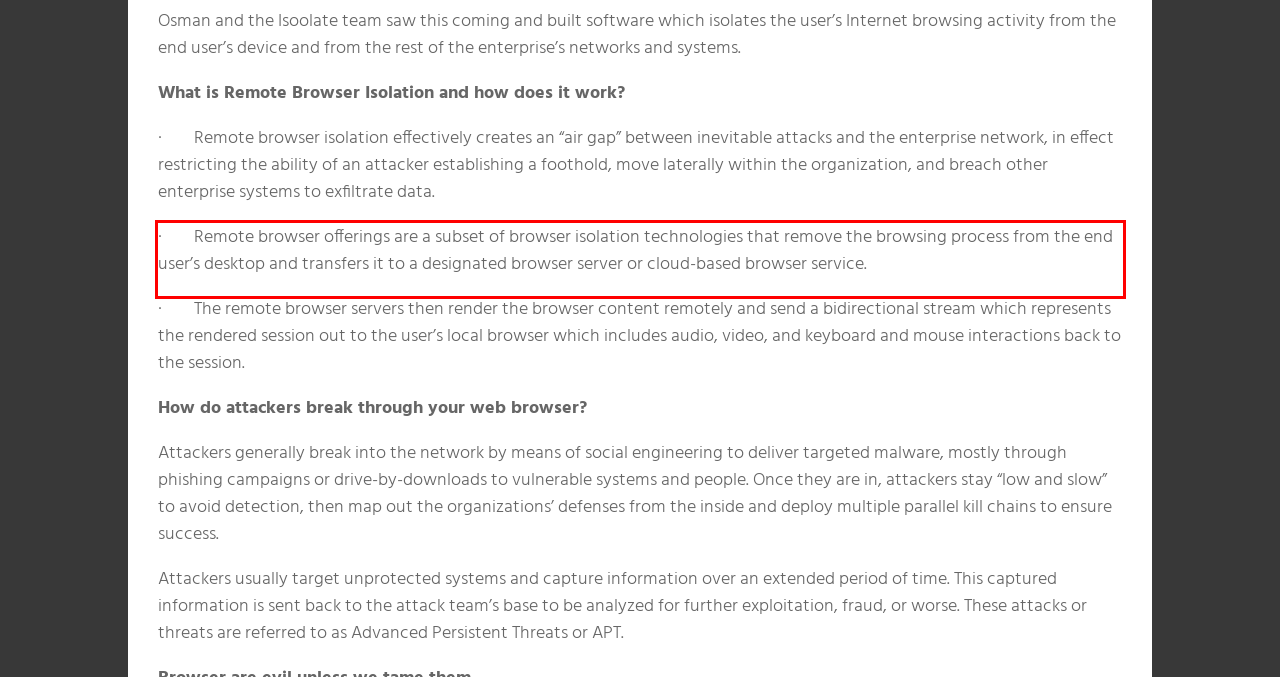Within the screenshot of a webpage, identify the red bounding box and perform OCR to capture the text content it contains.

· Remote browser offerings are a subset of browser isolation technologies that remove the browsing process from the end user’s desktop and transfers it to a designated browser server or cloud-based browser service.